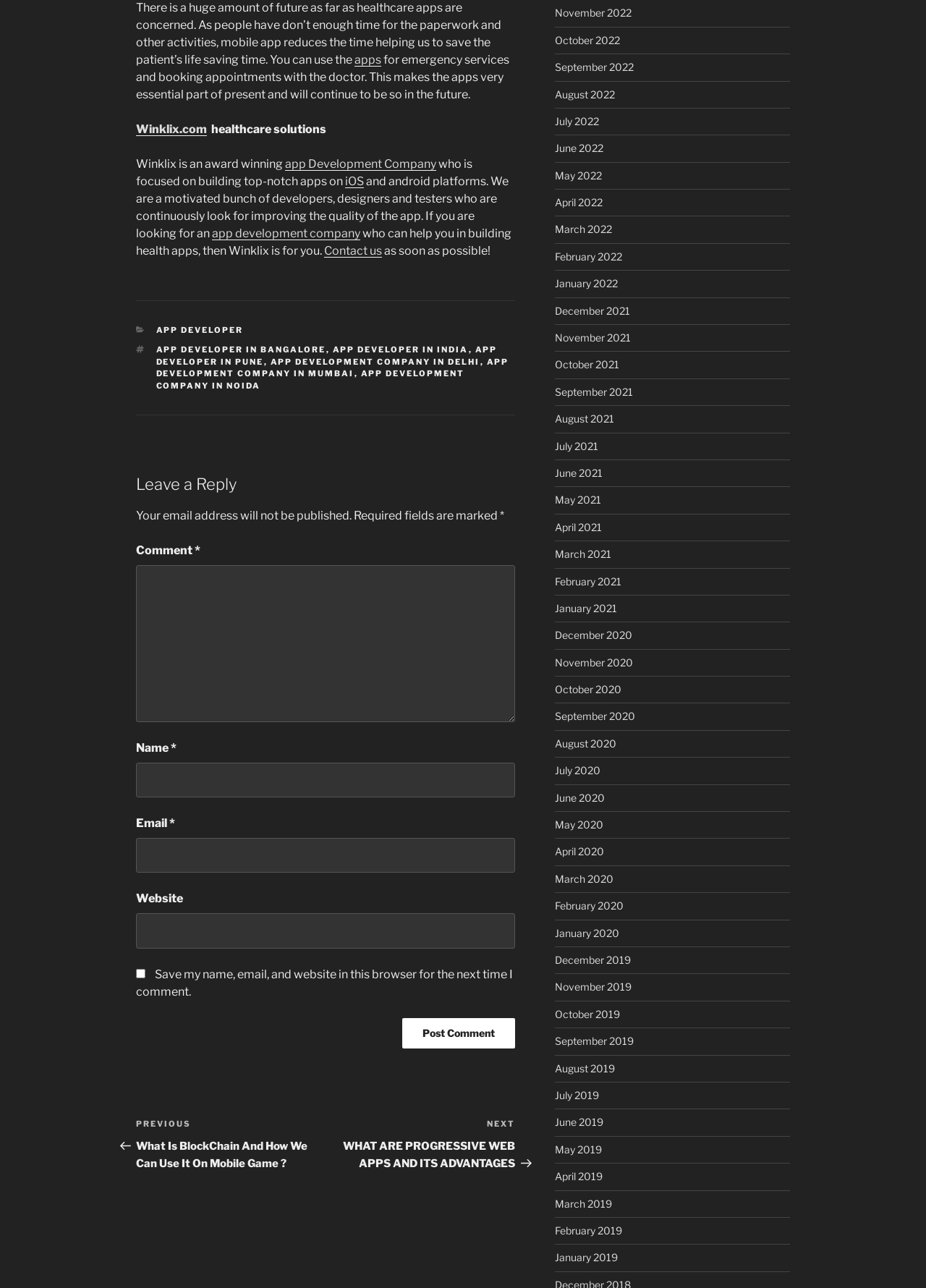From the webpage screenshot, identify the region described by App Developer. Provide the bounding box coordinates as (top-left x, top-left y, bottom-right x, bottom-right y), with each value being a floating point number between 0 and 1.

[0.168, 0.252, 0.263, 0.26]